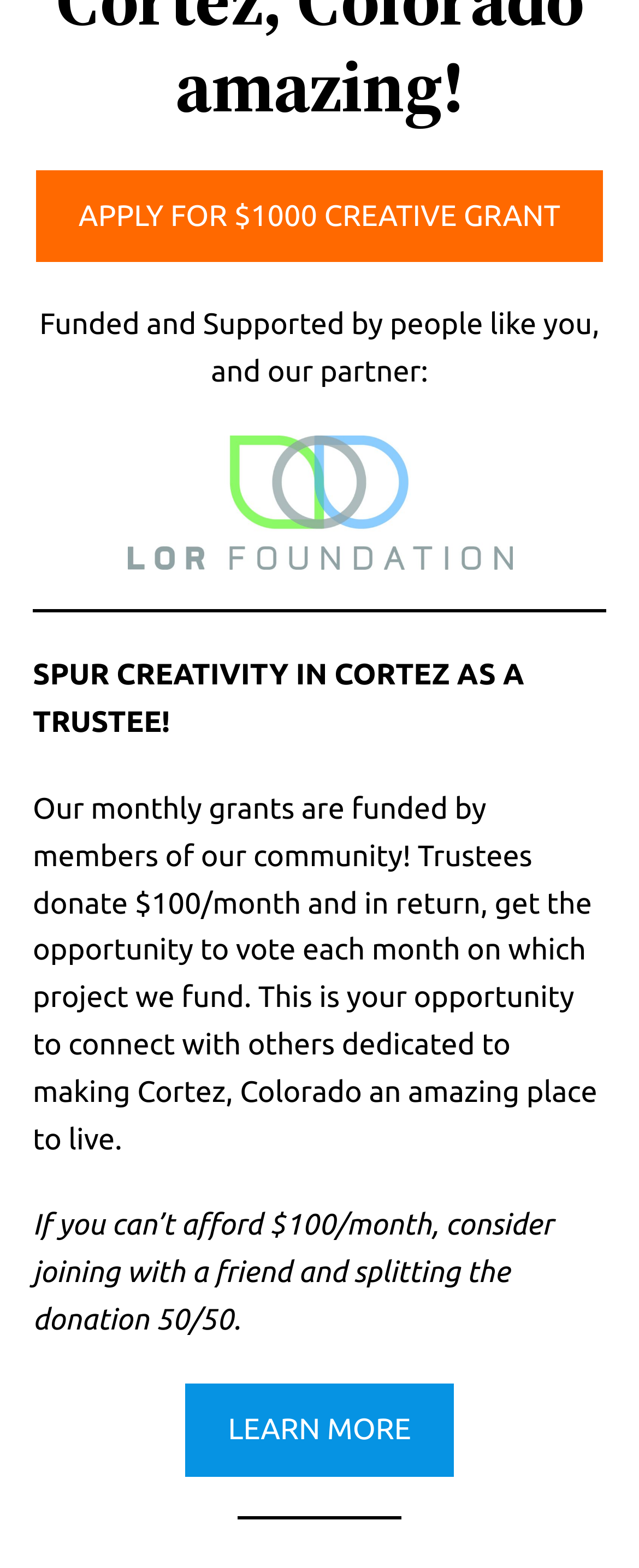Identify the bounding box coordinates for the UI element described as: "LEARN MORE". The coordinates should be provided as four floats between 0 and 1: [left, top, right, bottom].

[0.29, 0.882, 0.71, 0.941]